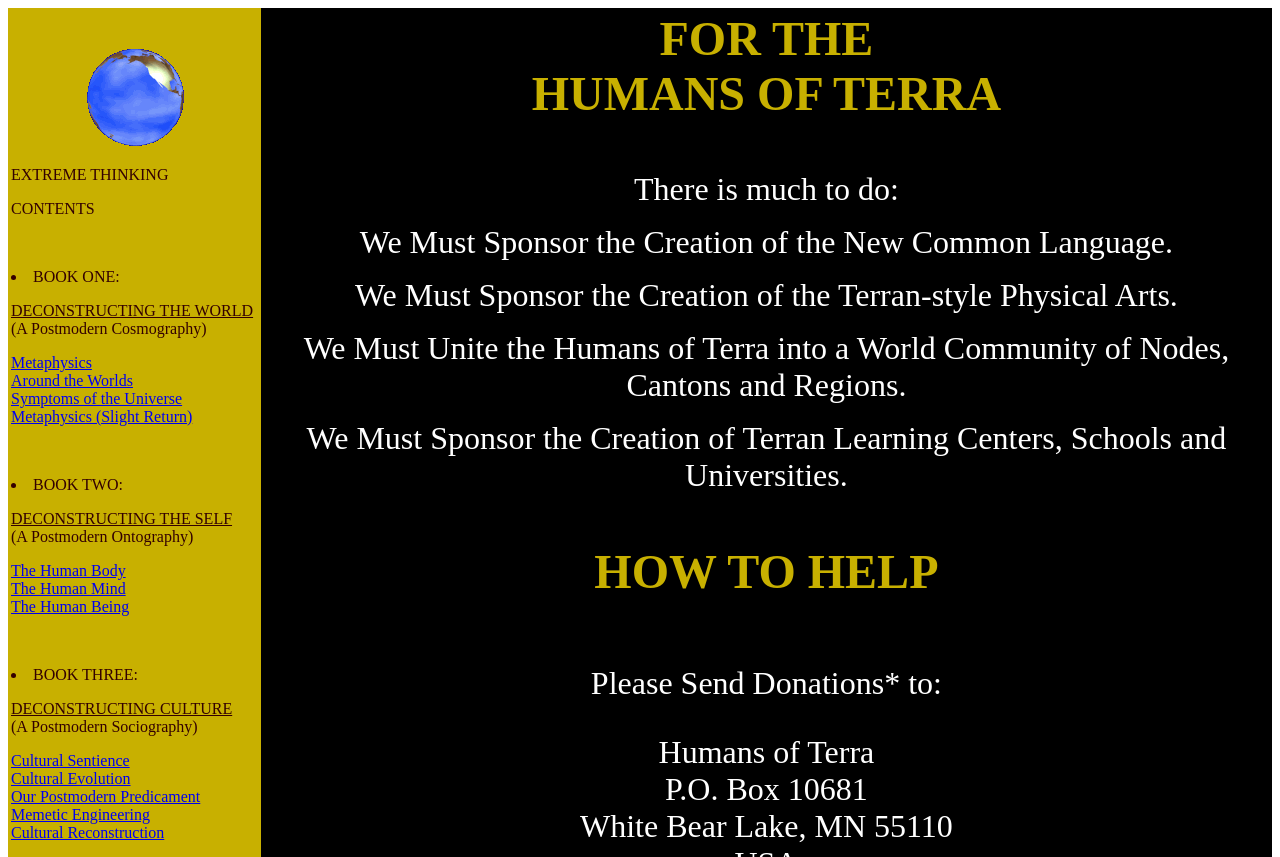Could you indicate the bounding box coordinates of the region to click in order to complete this instruction: "Check 'P.O. Box 10681'".

[0.52, 0.9, 0.678, 0.942]